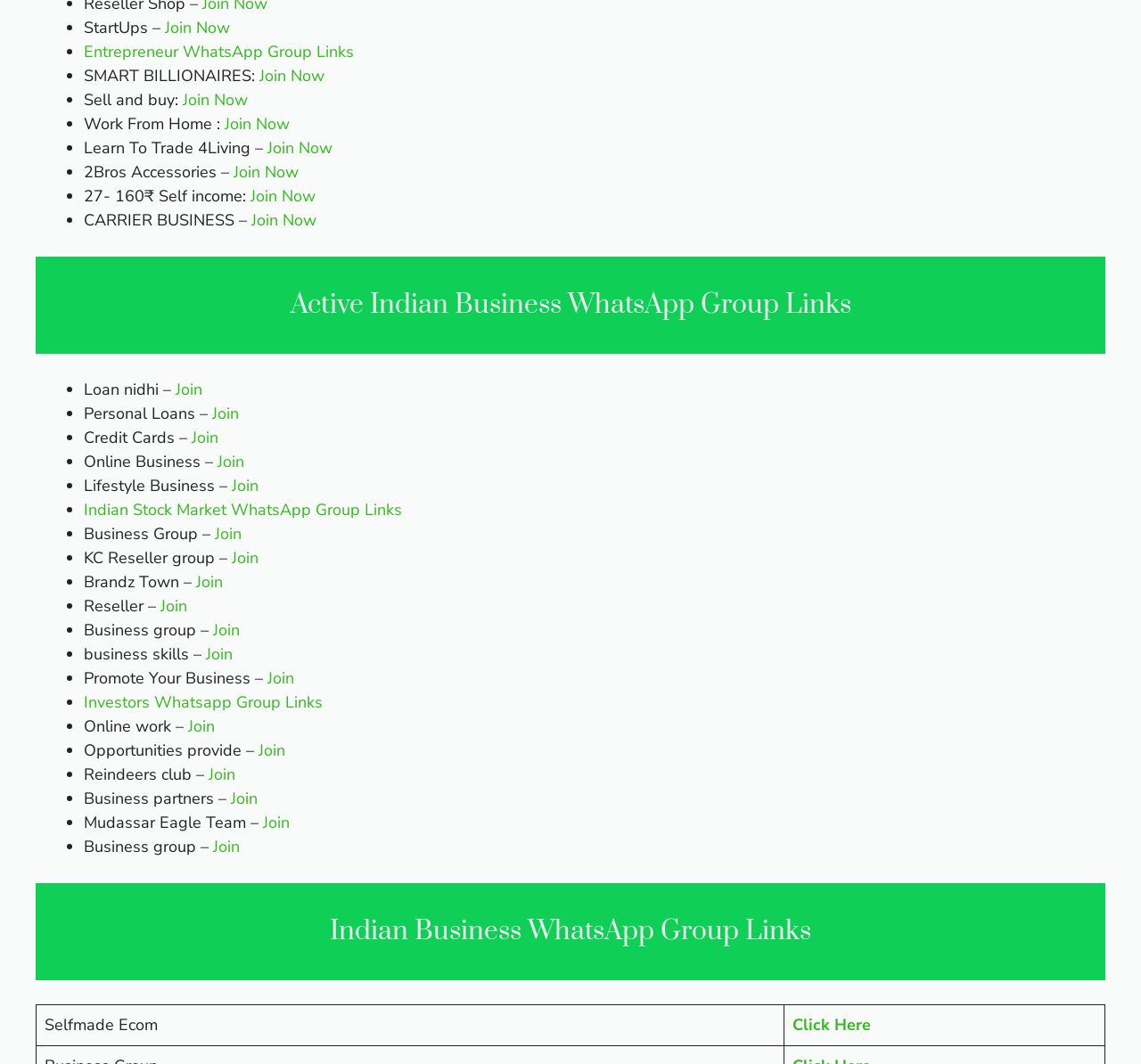How many business WhatsApp group links are listed under 'Active Indian Business WhatsApp Group Links'?
Based on the image, provide a one-word or brief-phrase response.

21